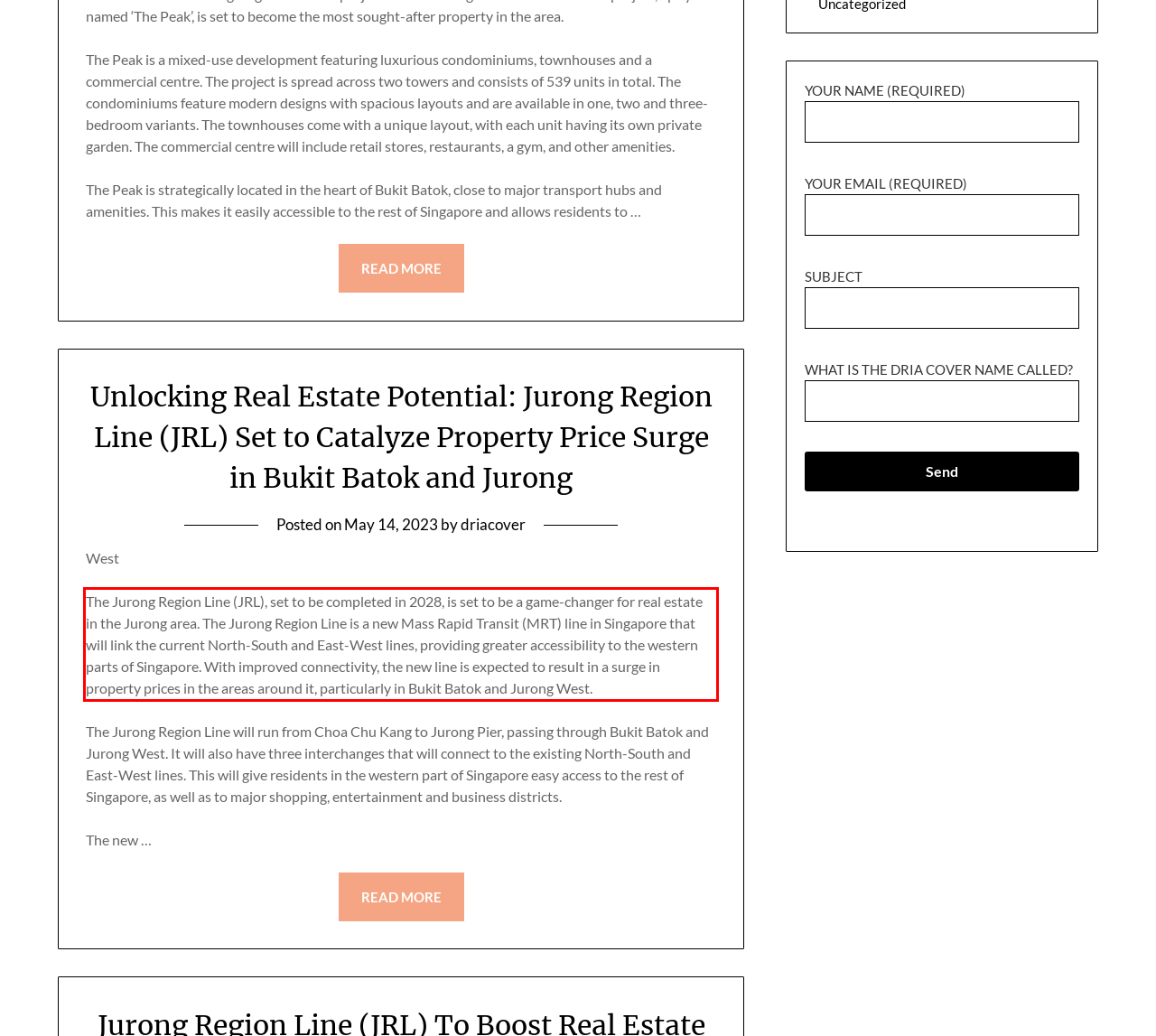Examine the screenshot of the webpage, locate the red bounding box, and generate the text contained within it.

The Jurong Region Line (JRL), set to be completed in 2028, is set to be a game-changer for real estate in the Jurong area. The Jurong Region Line is a new Mass Rapid Transit (MRT) line in Singapore that will link the current North-South and East-West lines, providing greater accessibility to the western parts of Singapore. With improved connectivity, the new line is expected to result in a surge in property prices in the areas around it, particularly in Bukit Batok and Jurong West.